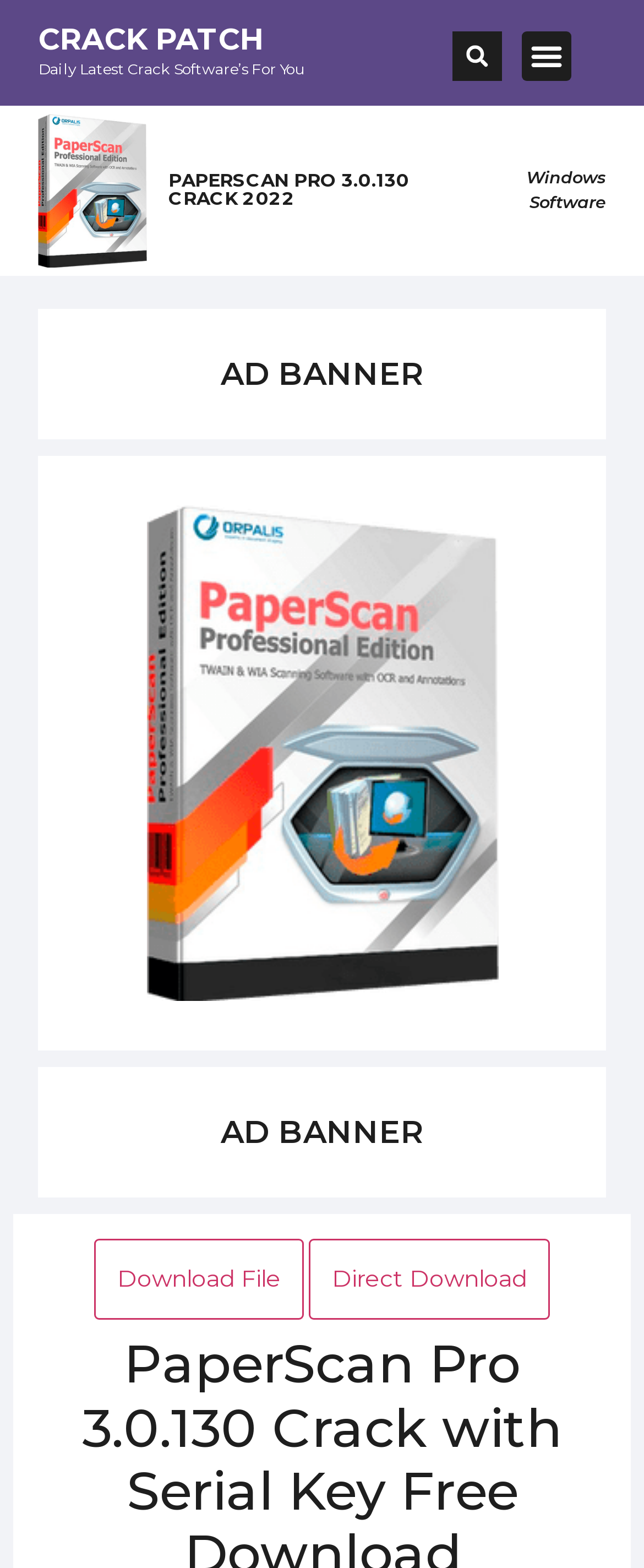Give a comprehensive overview of the webpage, including key elements.

The webpage appears to be a software download page, specifically for PaperScan Pro 3.0.130 Crack with Serial Key. At the top, there is a heading that reads "CRACK PATCH" with a link below it. Next to it is a static text that says "Daily Latest Crack Software’s For You". 

On the top right, there is a search bar with a "Search" button. Beside it, there is a "Menu Toggle" button. 

Below the heading, there is an image of PaperScan Pro, followed by another heading that reads "PAPERSCAN PRO 3.0.130 CRACK 2022". Underneath, there is a link to "Windows Software". 

On the right side, there is an "AD BANNER" with another image of PaperScan Pro below it. 

At the bottom, there is a section with a link to "Download File Direct Download", which is accompanied by two buttons: "Download File" and "Direct Download".